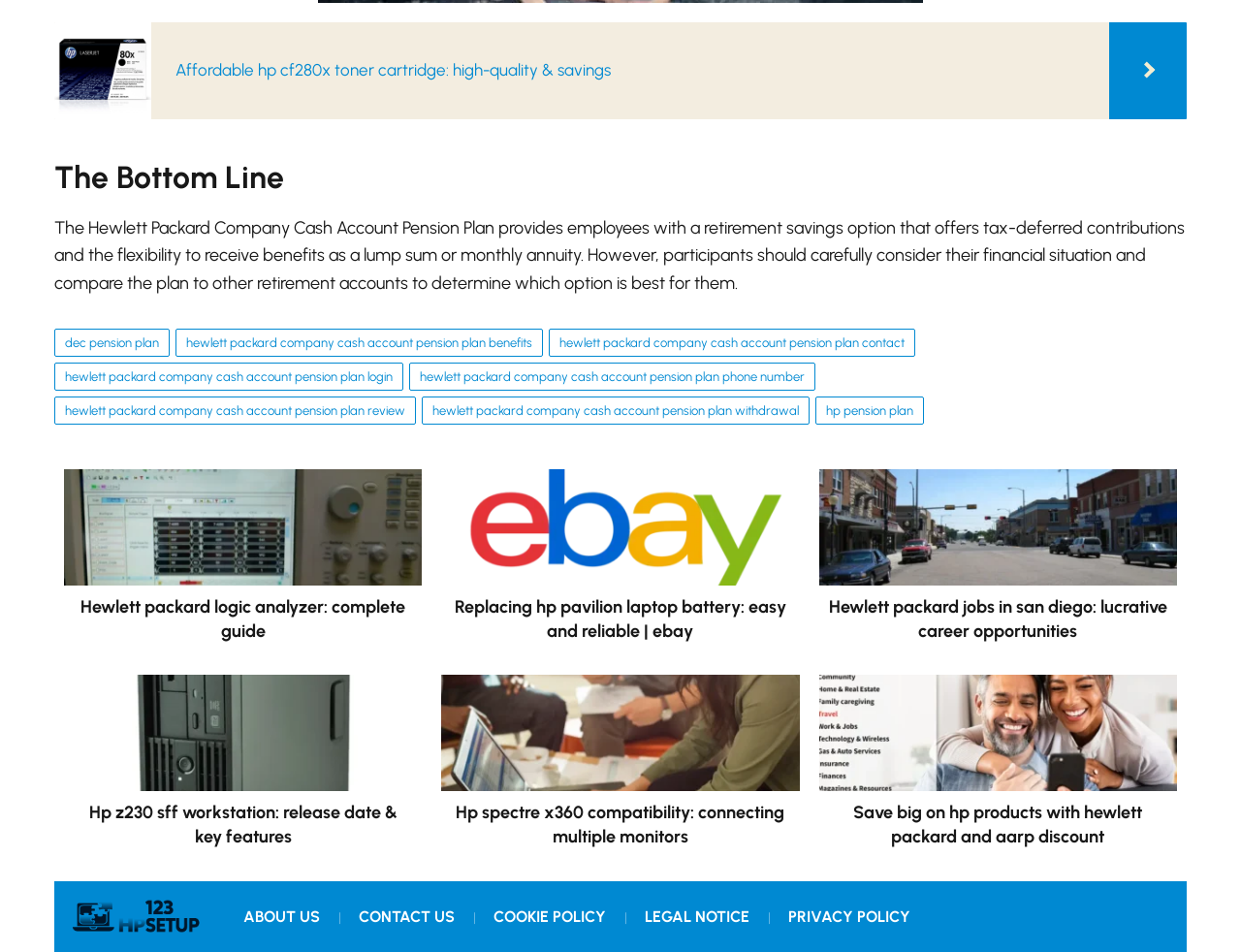Please provide a detailed answer to the question below by examining the image:
How many links are in the footer section?

There are six links in the footer section, which are '123 HP Setup', 'ABOUT US', 'CONTACT US', 'COOKIE POLICY', 'LEGAL NOTICE', and 'PRIVACY POLICY'.